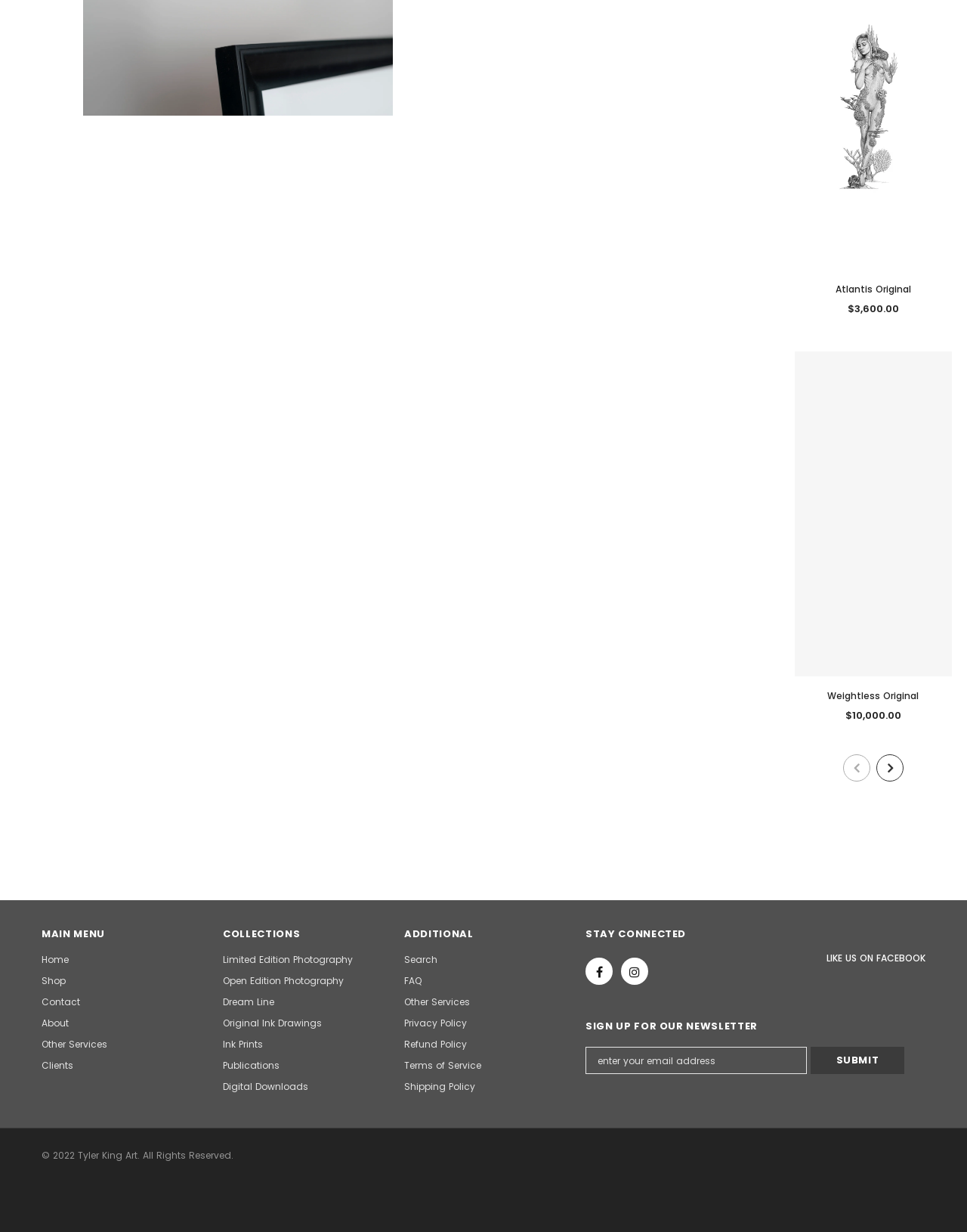Please identify the bounding box coordinates for the region that you need to click to follow this instruction: "Submit the email address".

[0.838, 0.849, 0.935, 0.871]